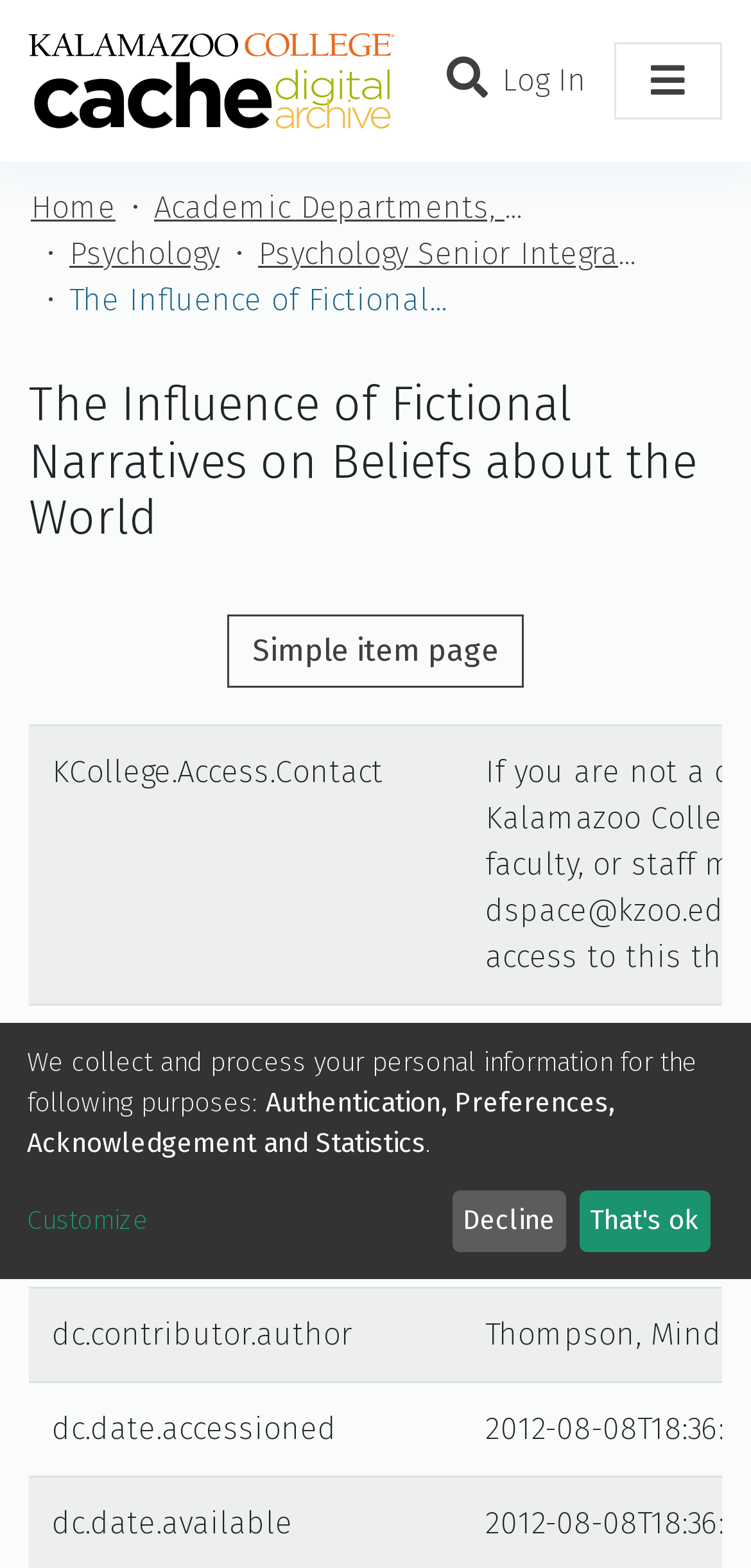Pinpoint the bounding box coordinates of the element you need to click to execute the following instruction: "Go to the psychology department page". The bounding box should be represented by four float numbers between 0 and 1, in the format [left, top, right, bottom].

[0.092, 0.147, 0.292, 0.177]